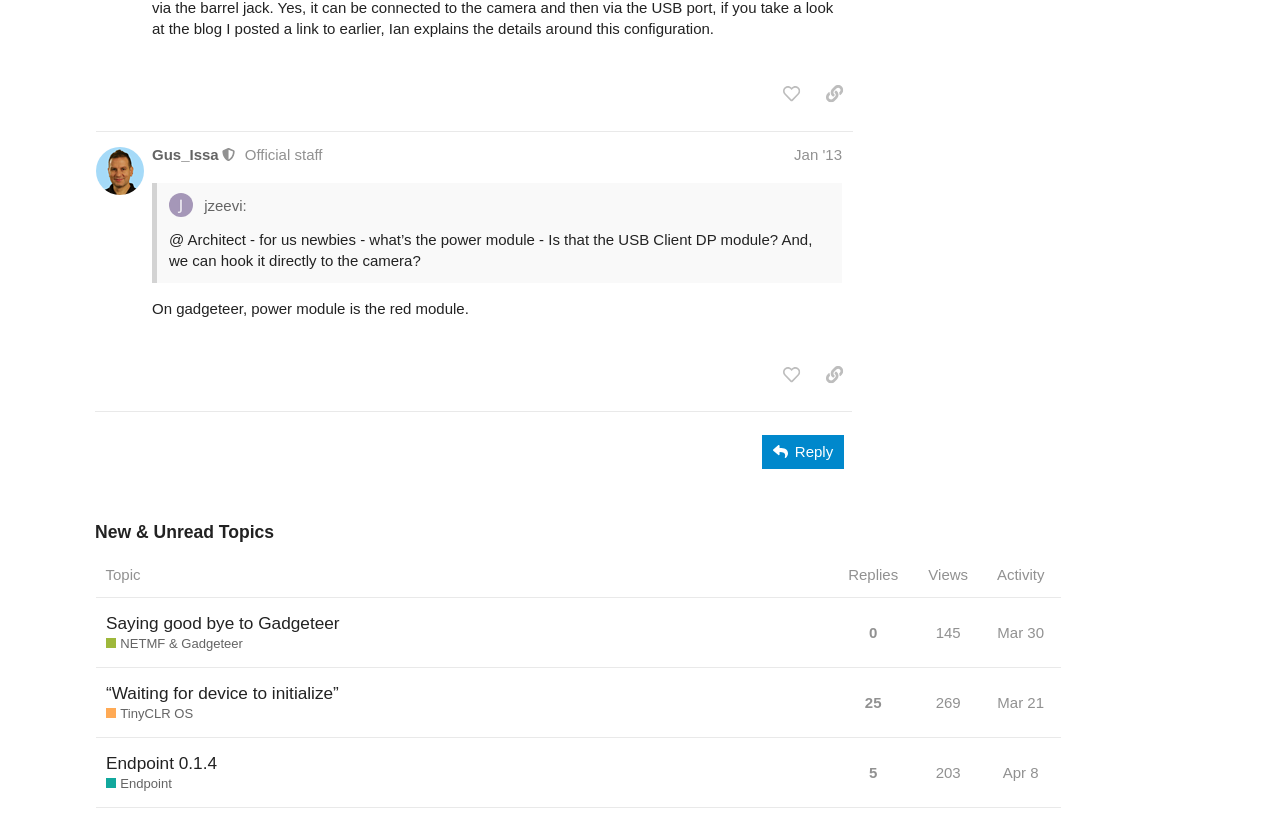Determine the bounding box coordinates of the clickable region to follow the instruction: "Click the 'Please sign up or log in to like this post' button".

[0.604, 0.094, 0.633, 0.134]